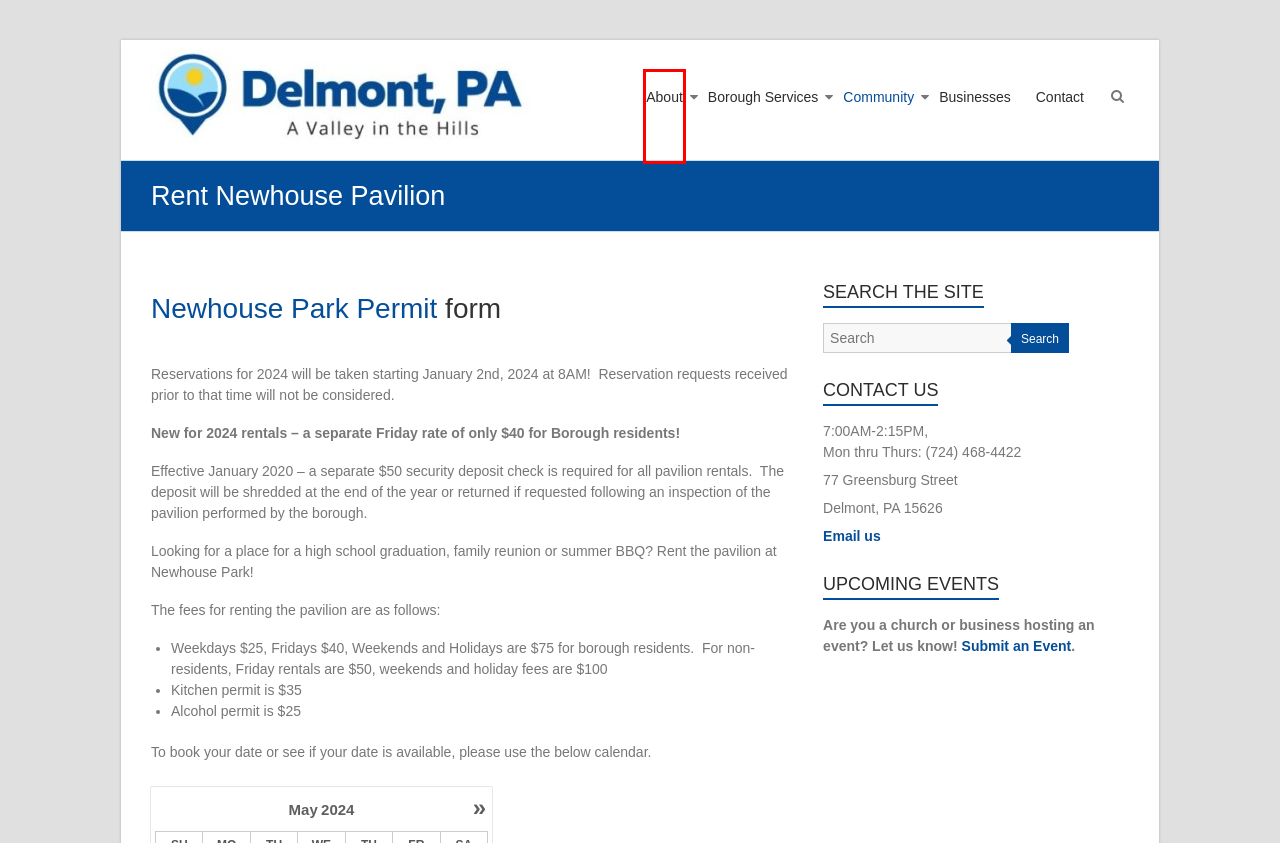Look at the given screenshot of a webpage with a red rectangle bounding box around a UI element. Pick the description that best matches the new webpage after clicking the element highlighted. The descriptions are:
A. Phone Number for Delmont, PA Borough Services
B. Submit a Community Event in Delmont, PA
C. Business Directory for Delmont, PA
D. About Delmont, PA: Borough History & Facts
E. Borough Code - Delmont, PA
F. Contact - Delmont, PA
G. Events from May 23 – May 2 – Delmont, PA
H. Delmont, PA Official Borough Website

D